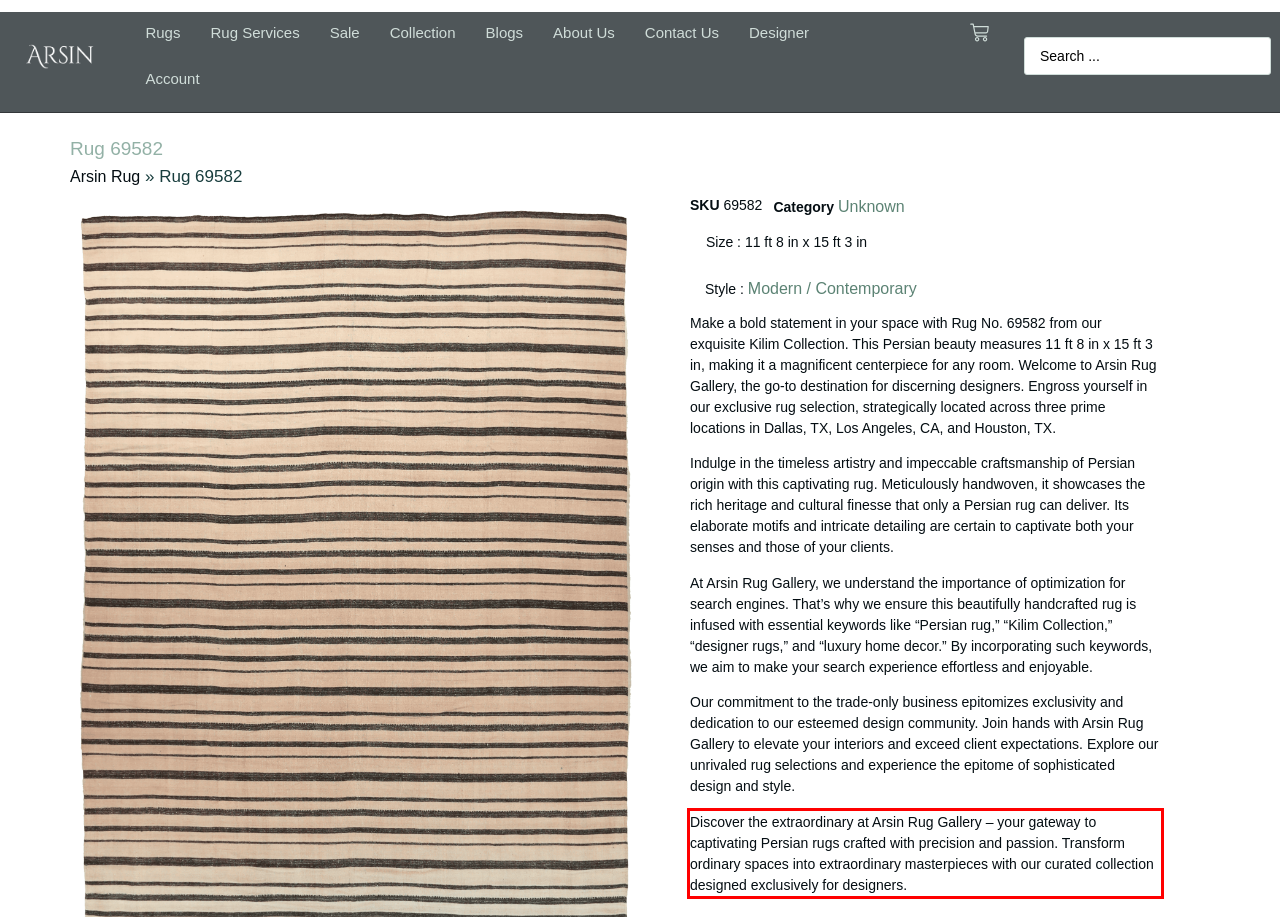With the given screenshot of a webpage, locate the red rectangle bounding box and extract the text content using OCR.

Discover the extraordinary at Arsin Rug Gallery – your gateway to captivating Persian rugs crafted with precision and passion. Transform ordinary spaces into extraordinary masterpieces with our curated collection designed exclusively for designers.